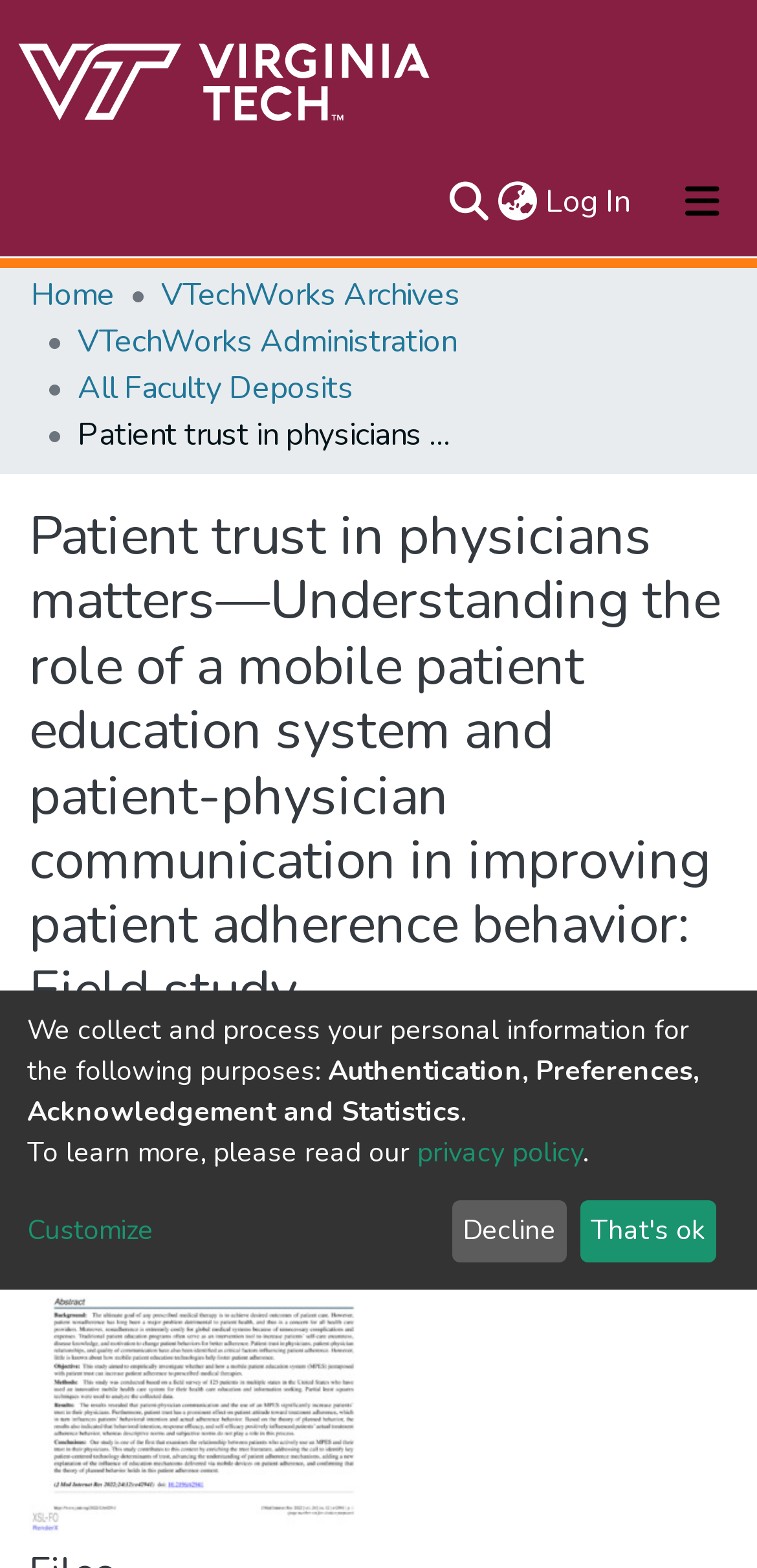Please mark the bounding box coordinates of the area that should be clicked to carry out the instruction: "View Marquise Black Diamond details".

None